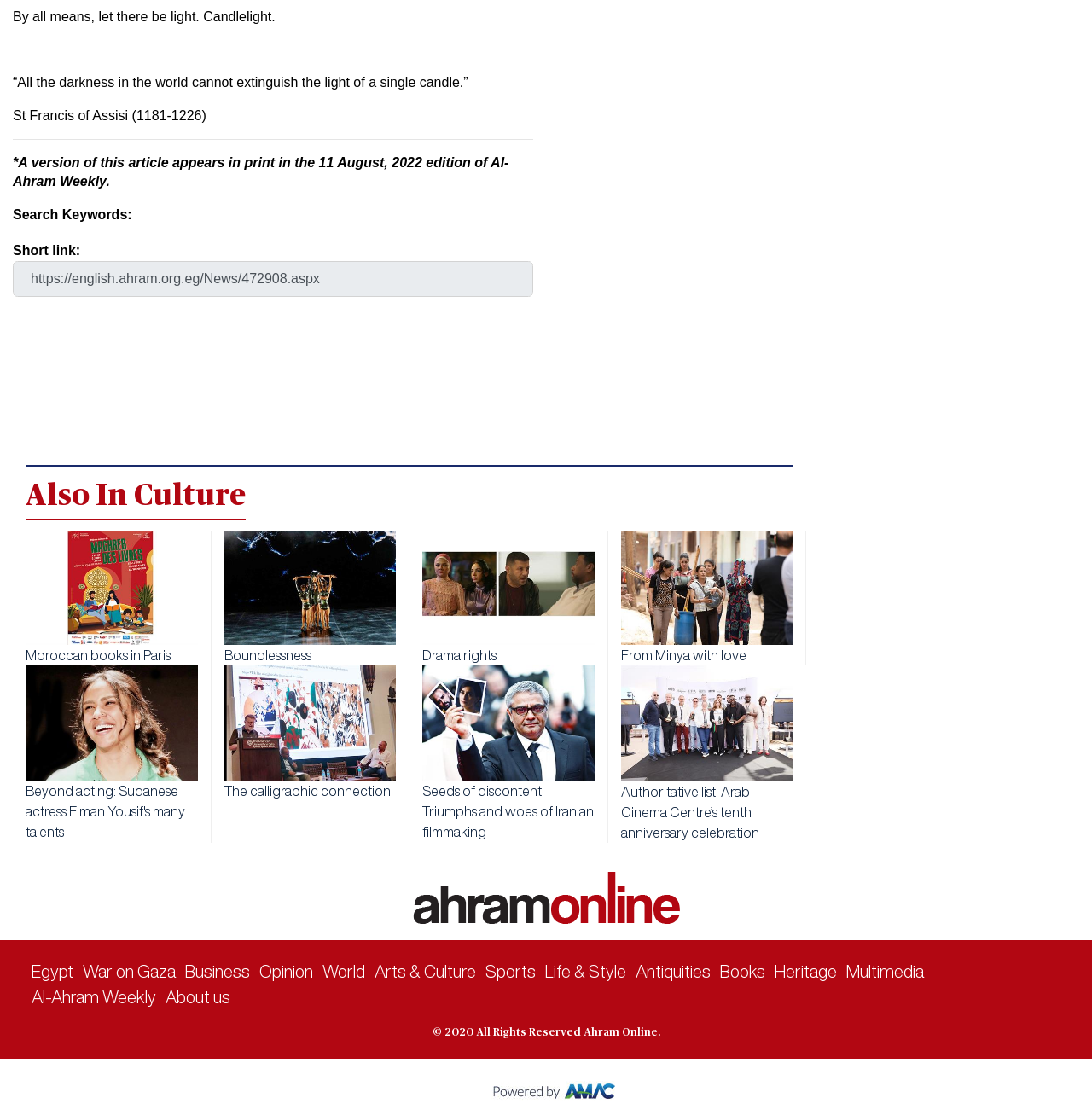Identify the bounding box coordinates for the UI element mentioned here: "Al-Ahram Weekly". Provide the coordinates as four float values between 0 and 1, i.e., [left, top, right, bottom].

[0.029, 0.886, 0.143, 0.902]